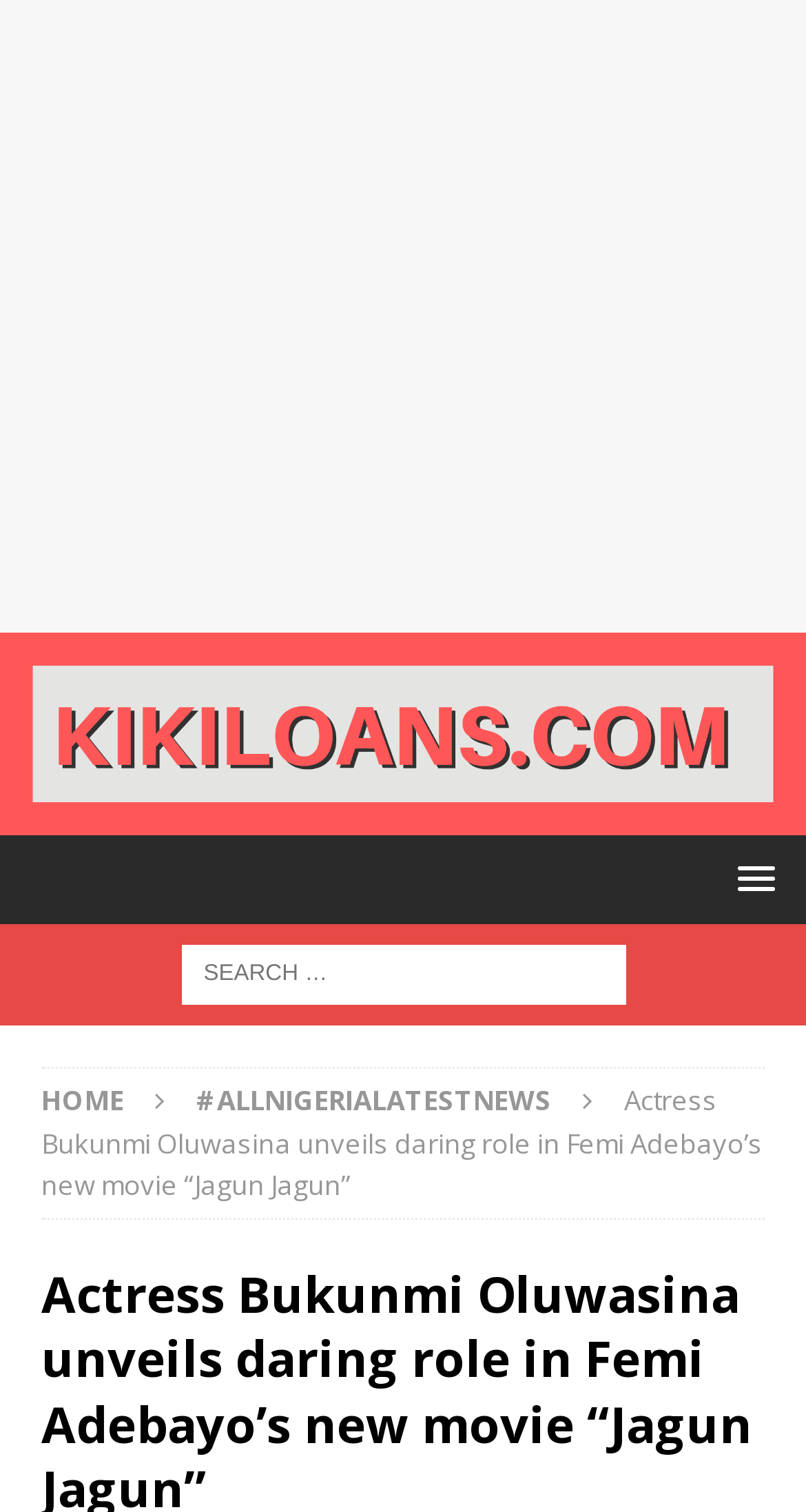What is the name of the movie?
Please analyze the image and answer the question with as much detail as possible.

The answer can be found in the title of the webpage, which is 'Actress Bukunmi Oluwasina unveils daring role in Femi Adebayo’s new movie “Jagun Jagun”'. The title clearly mentions the name of the movie, which is Jagun Jagun.